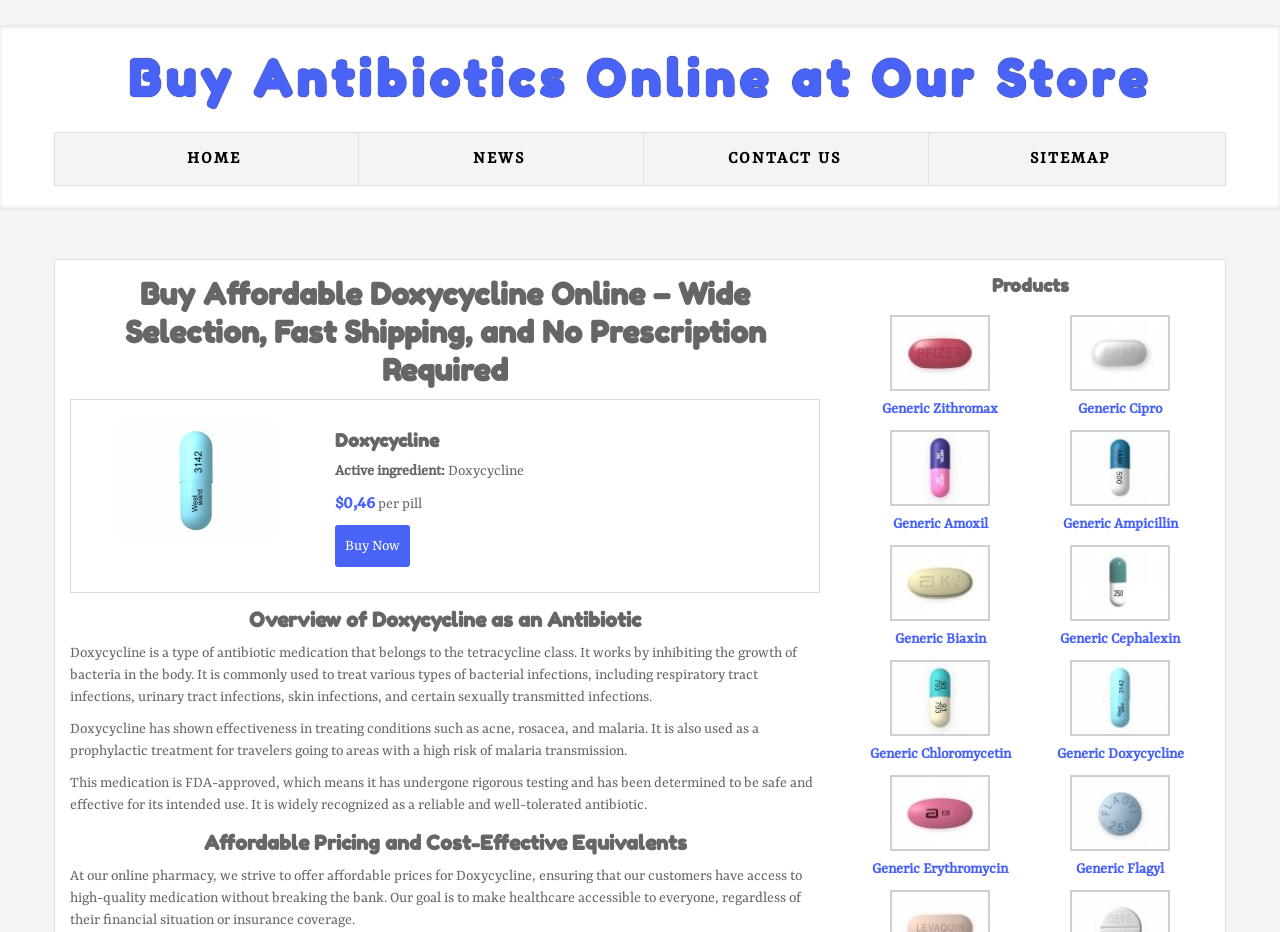Give a one-word or short-phrase answer to the following question: 
What is the purpose of Doxycycline?

To treat bacterial infections